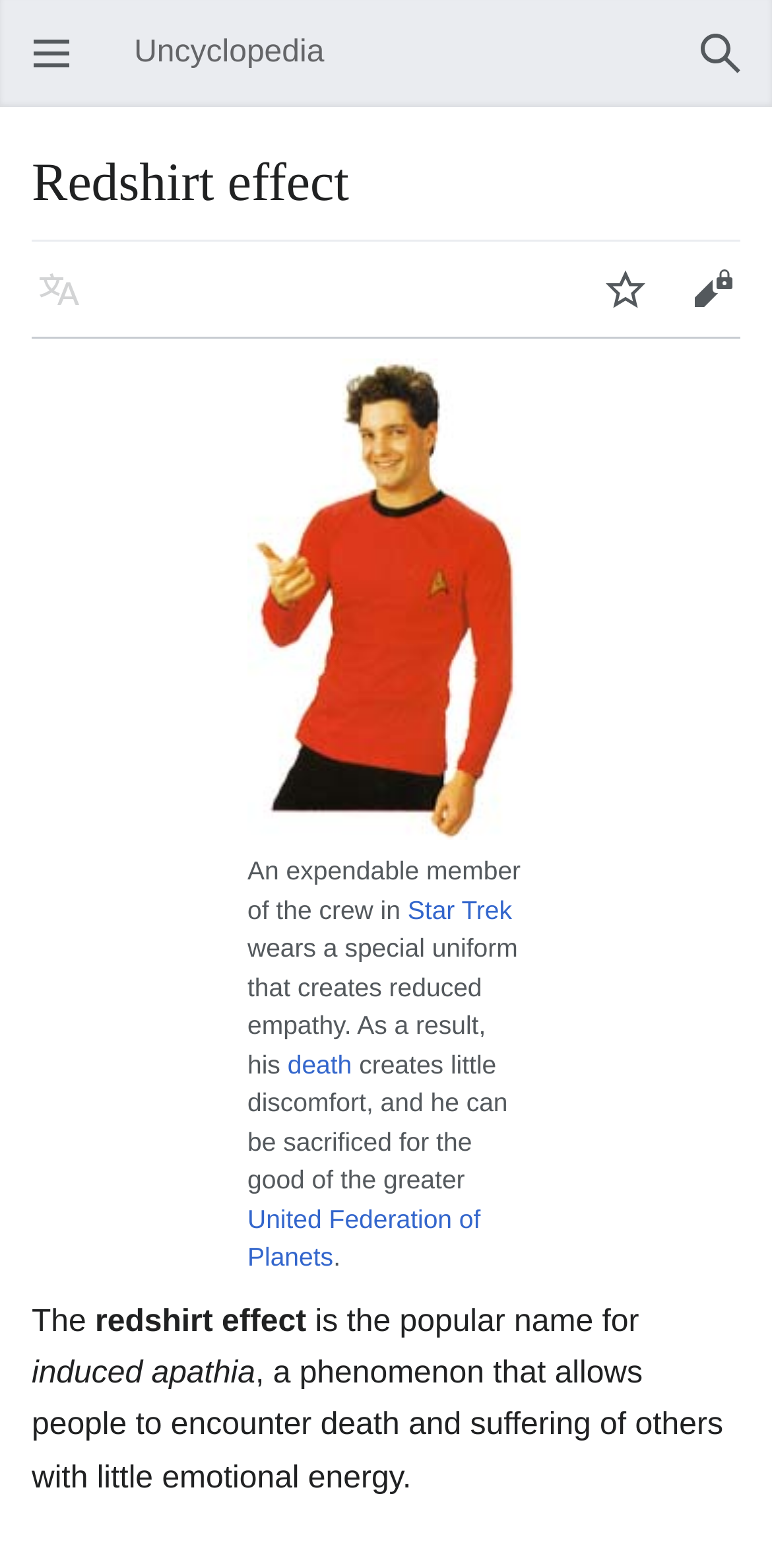What is the purpose of the special uniform?
Based on the screenshot, respond with a single word or phrase.

reduced empathy